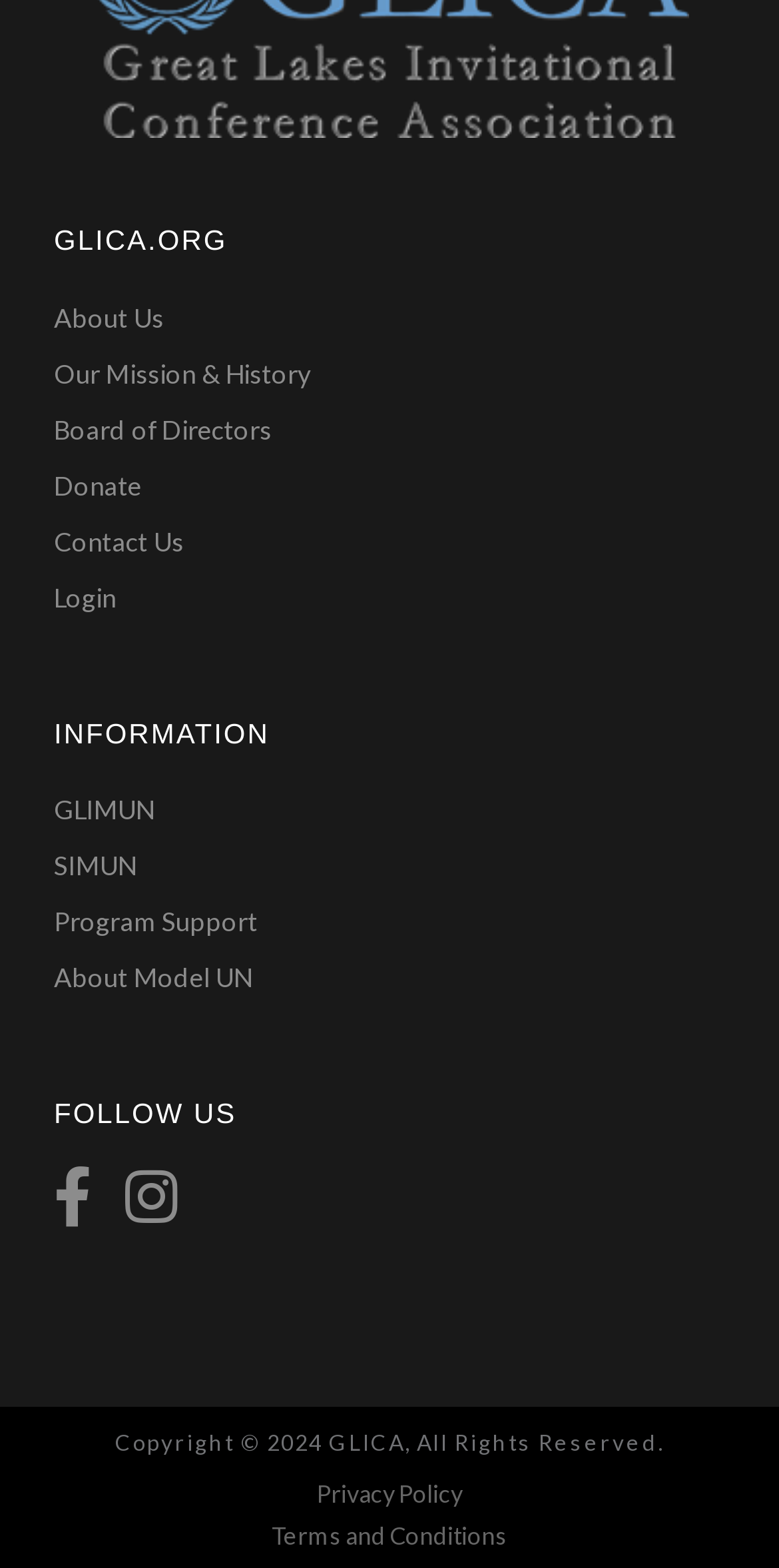Please locate the bounding box coordinates of the element that should be clicked to complete the given instruction: "view terms and conditions".

[0.0, 0.97, 1.0, 0.99]